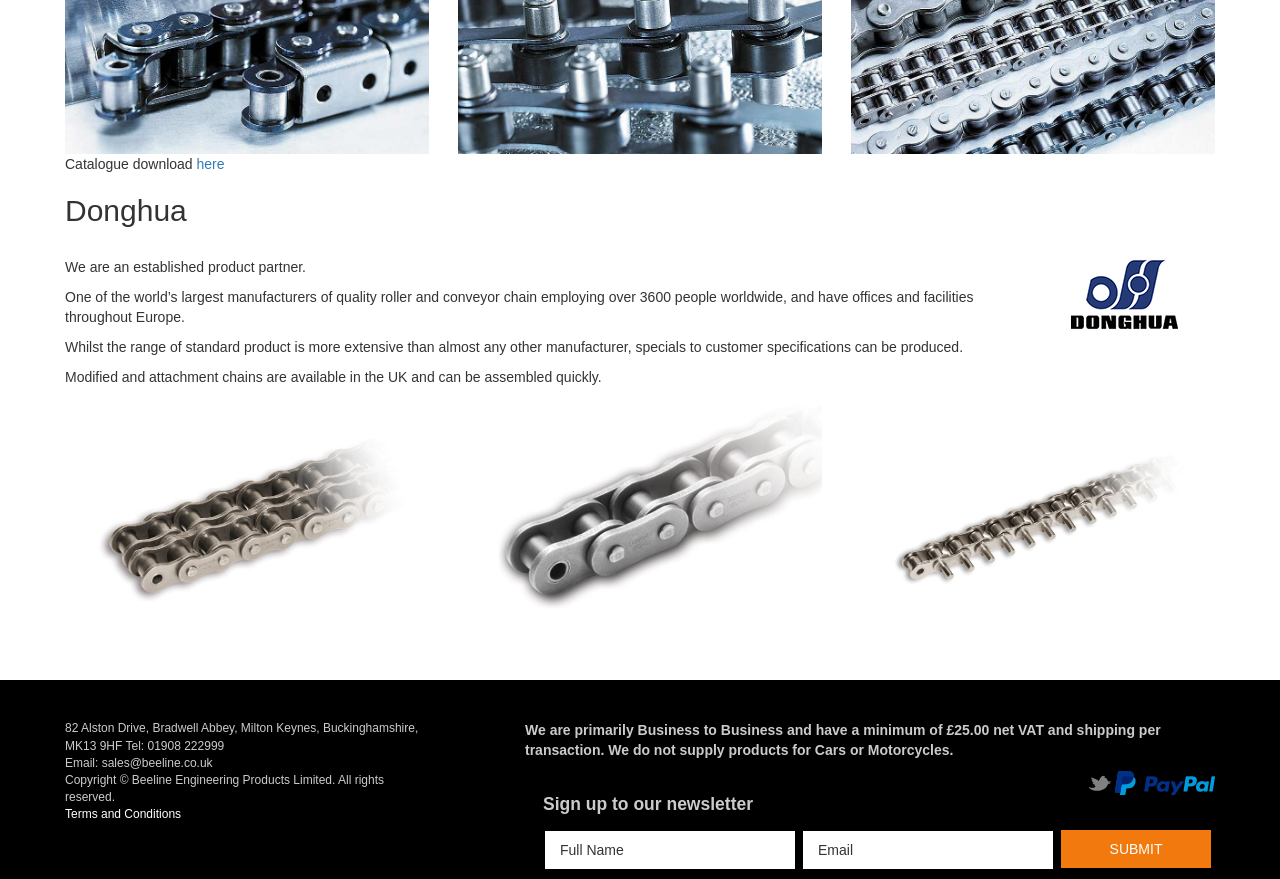Identify the bounding box for the UI element that is described as follows: "here".

[0.154, 0.178, 0.175, 0.196]